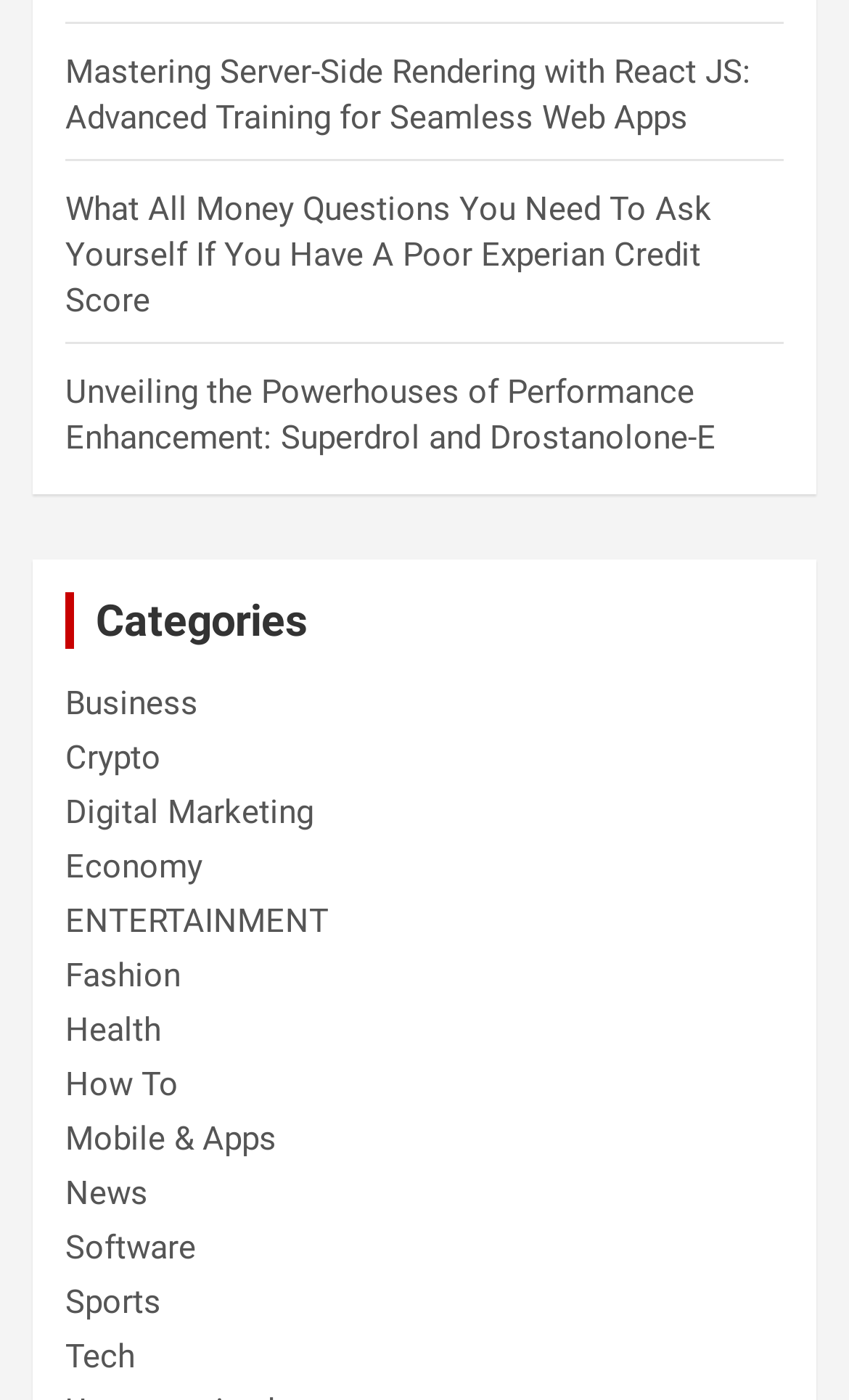Find the bounding box coordinates for the HTML element described as: "Digital Marketing". The coordinates should consist of four float values between 0 and 1, i.e., [left, top, right, bottom].

[0.077, 0.566, 0.369, 0.594]